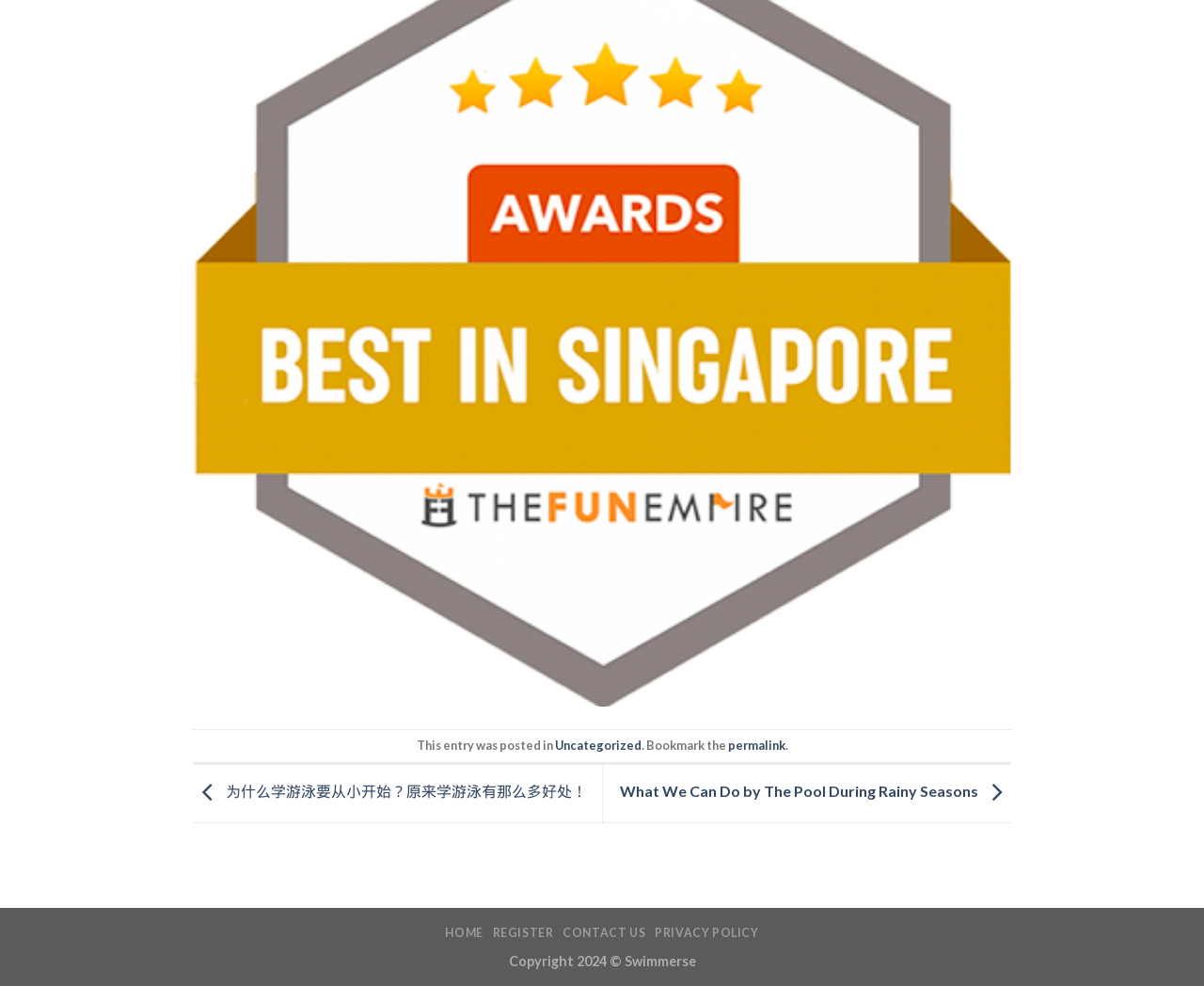Please find the bounding box coordinates of the element that needs to be clicked to perform the following instruction: "view privacy policy". The bounding box coordinates should be four float numbers between 0 and 1, represented as [left, top, right, bottom].

[0.544, 0.939, 0.63, 0.953]